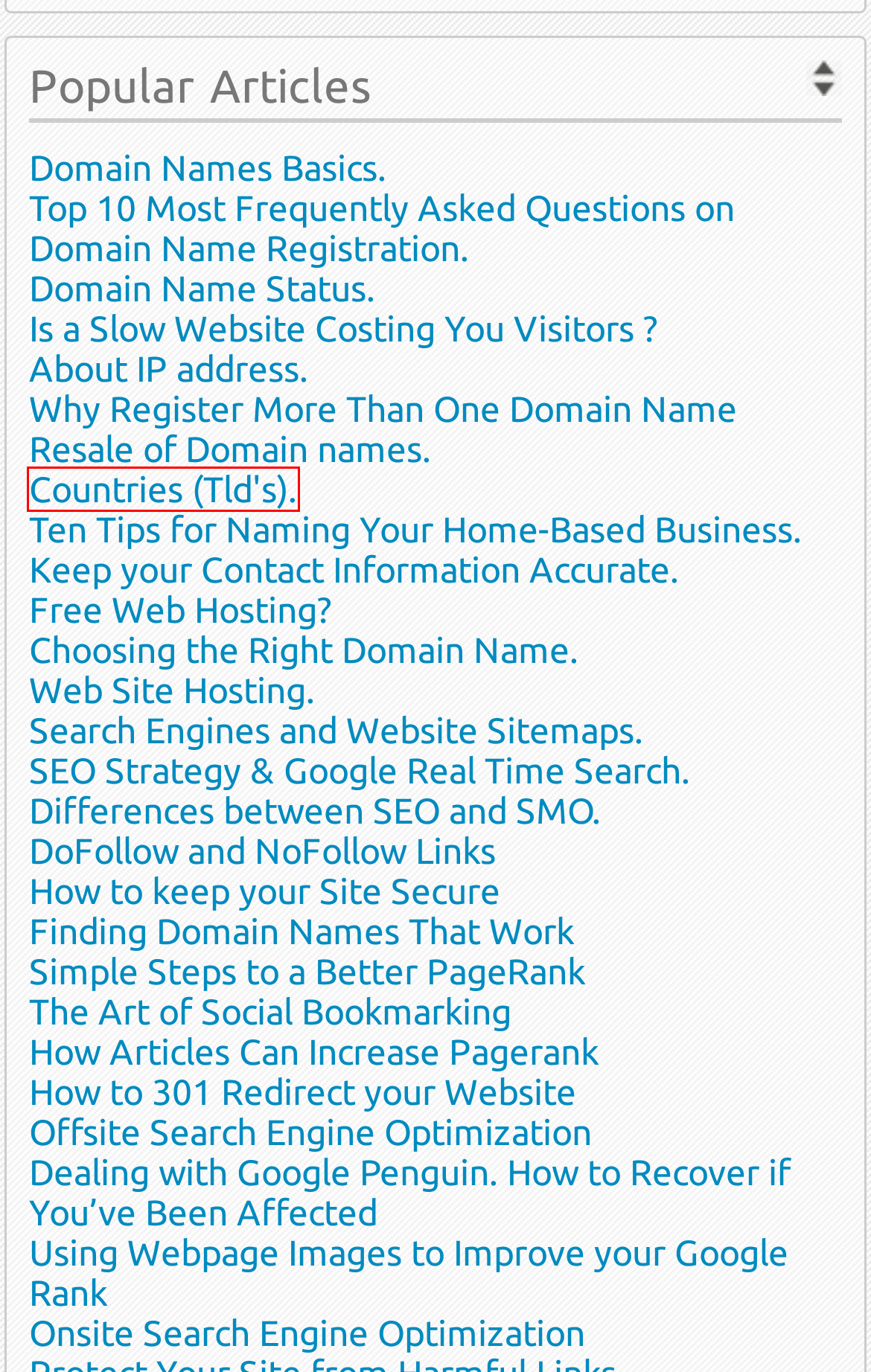You are given a screenshot of a webpage with a red rectangle bounding box around an element. Choose the best webpage description that matches the page after clicking the element in the bounding box. Here are the candidates:
A. Countries (Tld's).
B. Simple Steps to a Better PageRank
C. Choosing the Right Domain Name.
D. Free Web Hosting?
E. Using Webpage Images to Improve your Google Rank
F. Ten Tips for Naming Your Home-Based Business.
G. Keep your Contact Information Accurate.
H. Domain Names Basics.

A